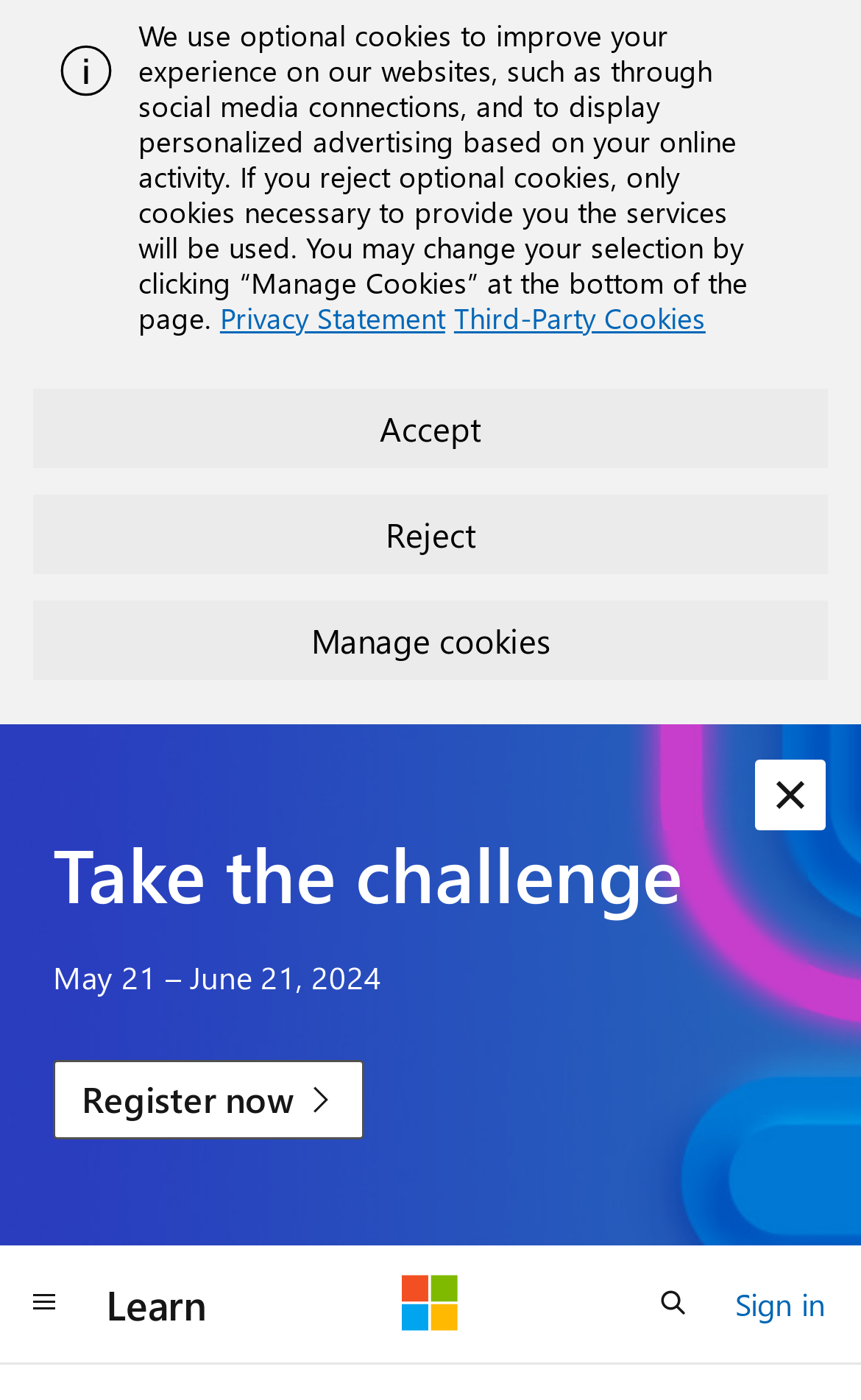Can you provide the bounding box coordinates for the element that should be clicked to implement the instruction: "Sign in"?

[0.854, 0.911, 0.959, 0.951]